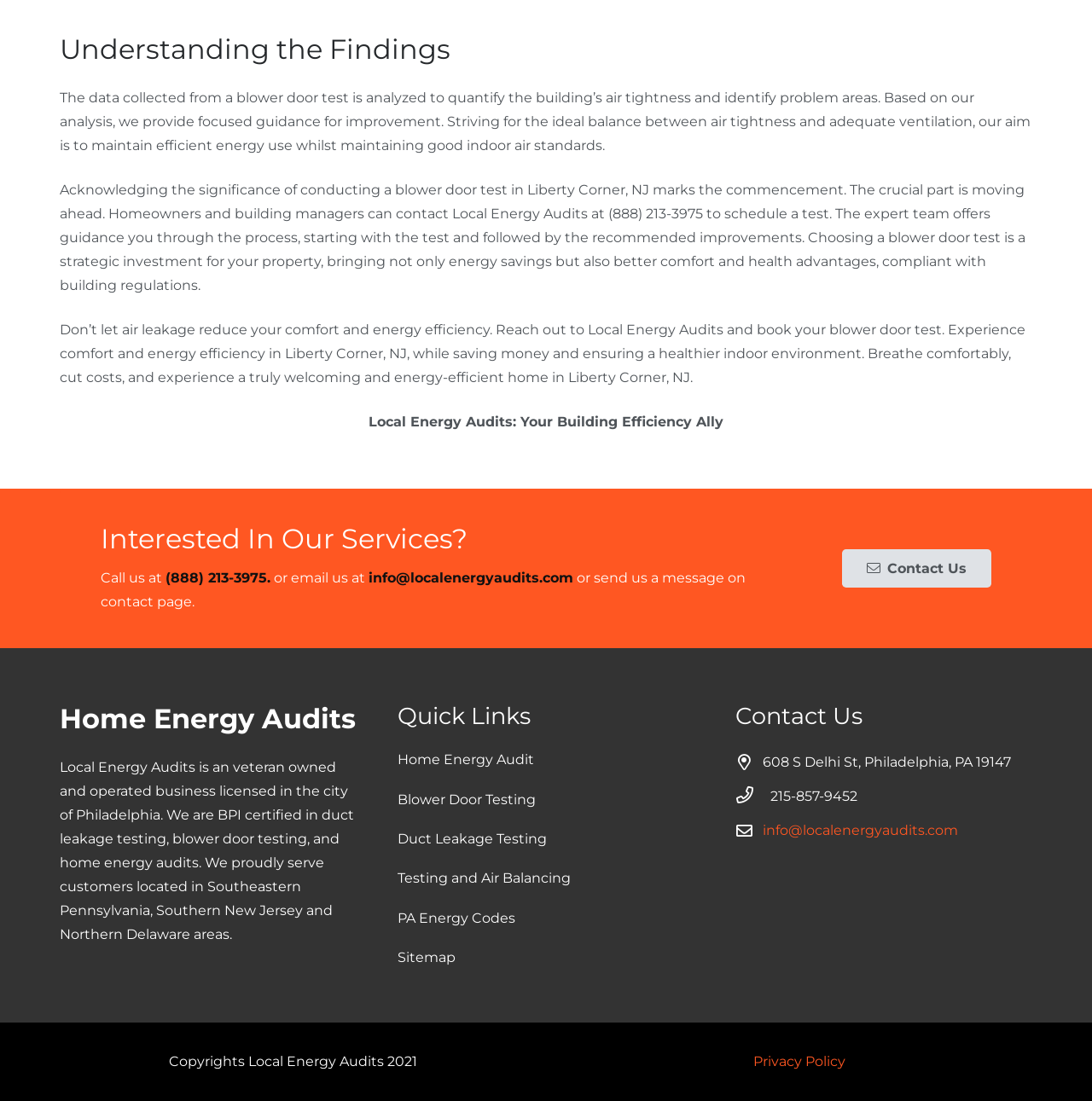What is the company name?
Refer to the image and answer the question using a single word or phrase.

Local Energy Audits